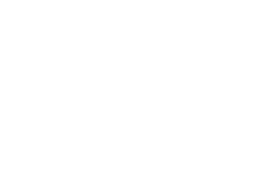Please reply to the following question with a single word or a short phrase:
What services does Brics Africa Consulting provide?

Technology, financial, and development services